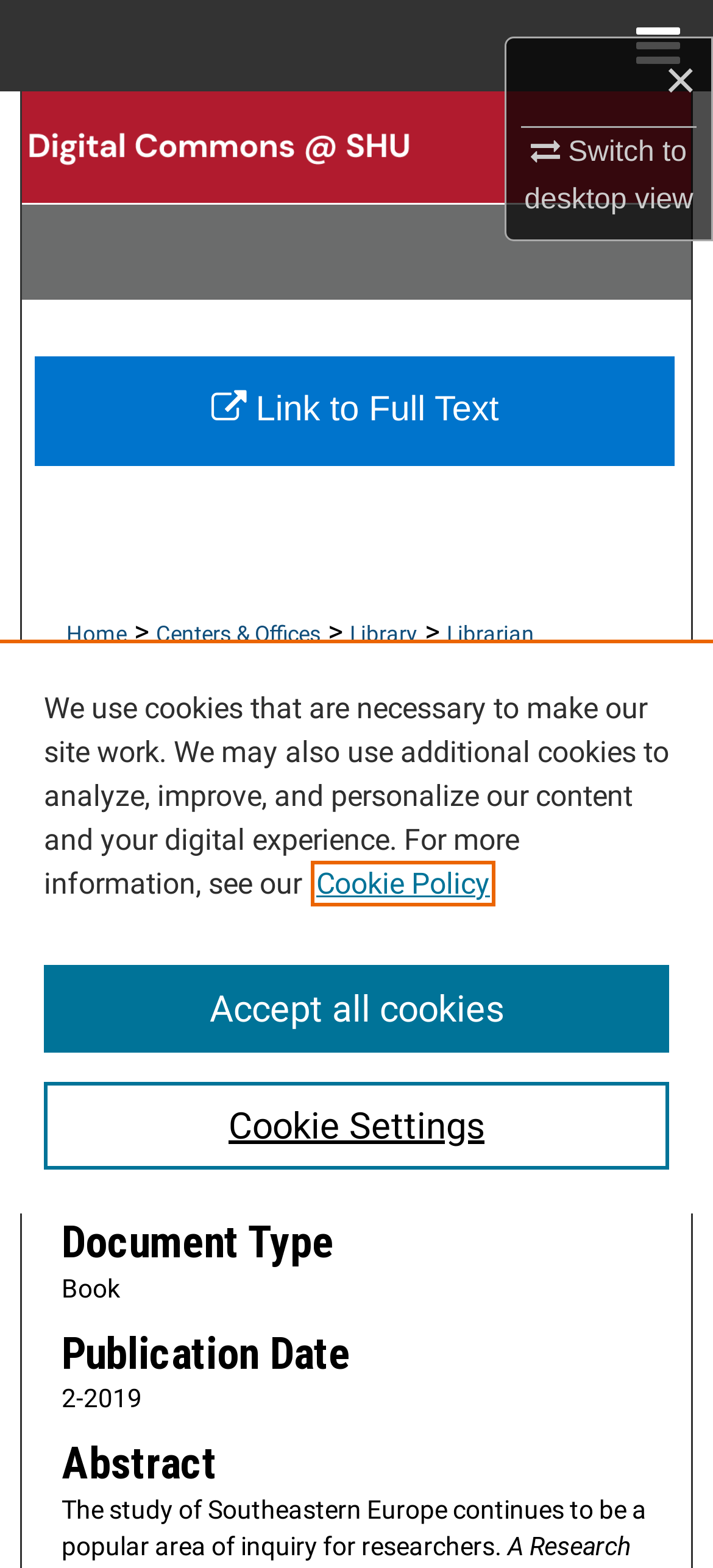Please give a succinct answer using a single word or phrase:
What is the author of the research guide?

Zachariah Claybaugh